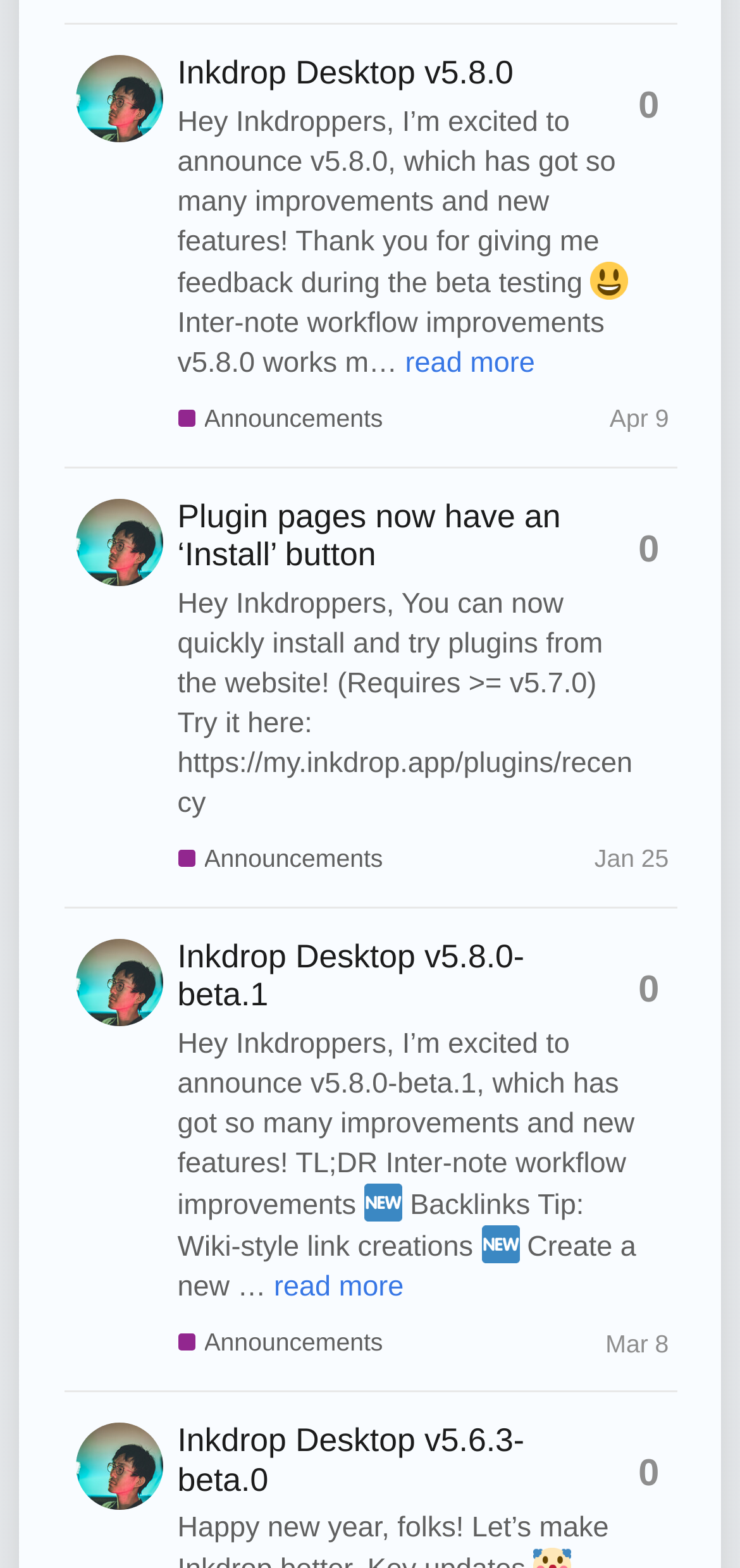Please specify the bounding box coordinates for the clickable region that will help you carry out the instruction: "Read the announcement 'Inkdrop Desktop v5.8.0'".

[0.24, 0.034, 0.694, 0.058]